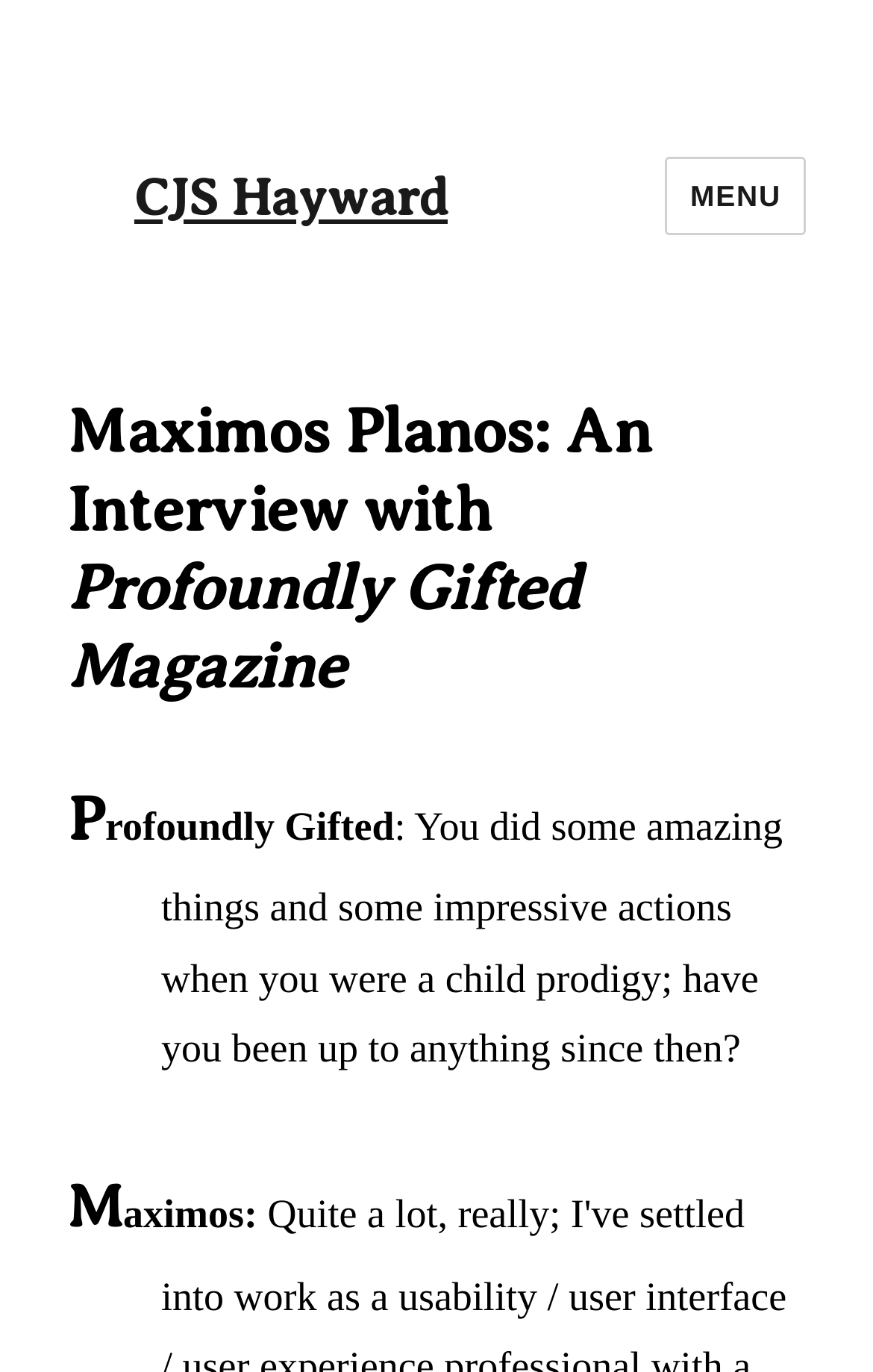Find the main header of the webpage and produce its text content.

Maximos Planos: An Interview with Profoundly Gifted Magazine